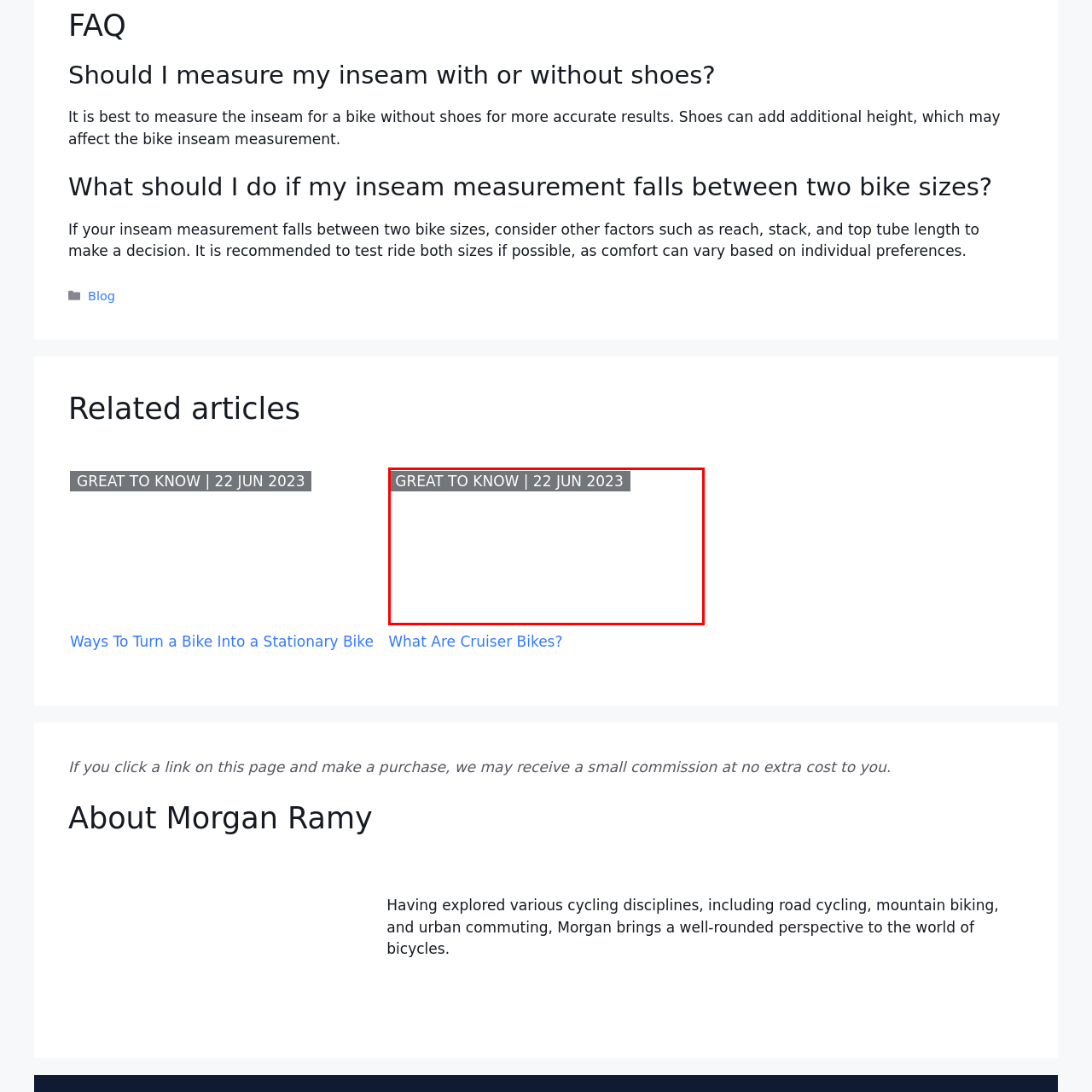Create a detailed narrative describing the image bounded by the red box.

The image features a prominently displayed banner with the text "GREAT TO KNOW | 22 JUN 2023." This graphic serves as a header, likely drawing attention to important information or tips relevant to cycling or related topics. The date indicates when this information was published, suggesting it may contain timely advice or updates for readers interested in biking. The design of the banner emphasizes its significance, making it a focal point in the surrounding content.